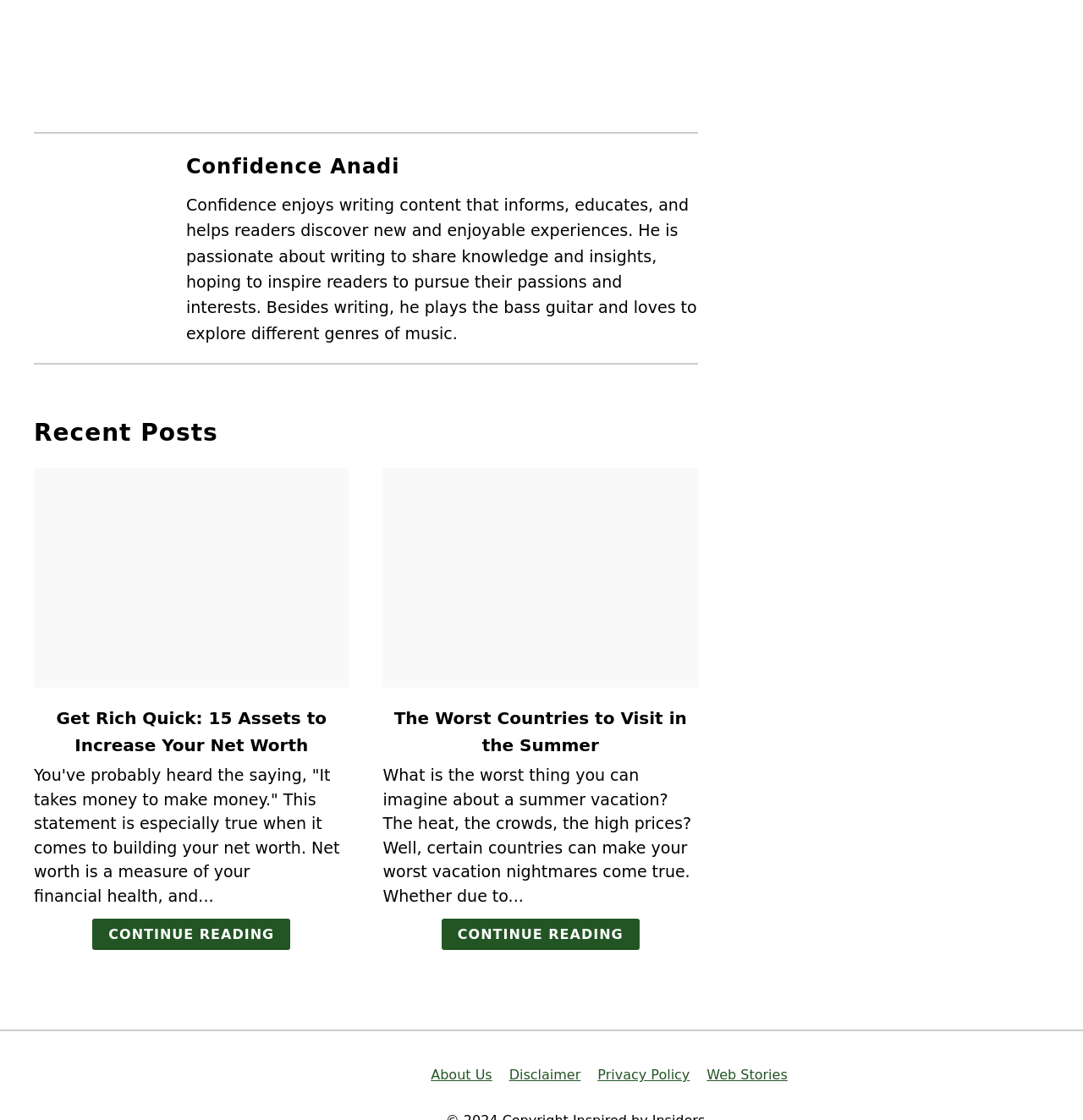What is the title of the first article?
Examine the screenshot and reply with a single word or phrase.

Get Rich Quick: 15 Assets to Increase Your Net Worth